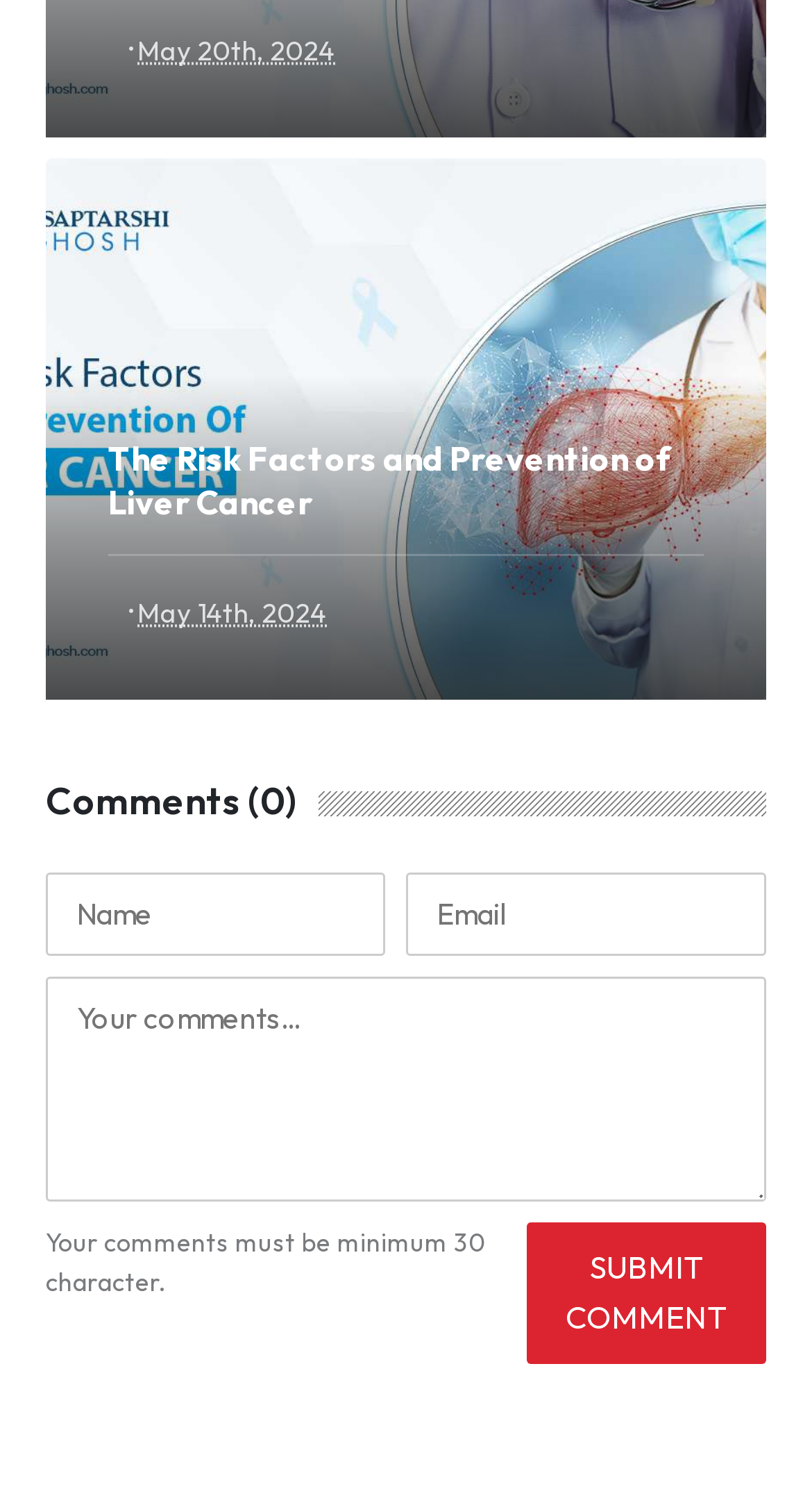What is the purpose of the button at the bottom?
Please provide a single word or phrase as the answer based on the screenshot.

SUBMIT COMMENT